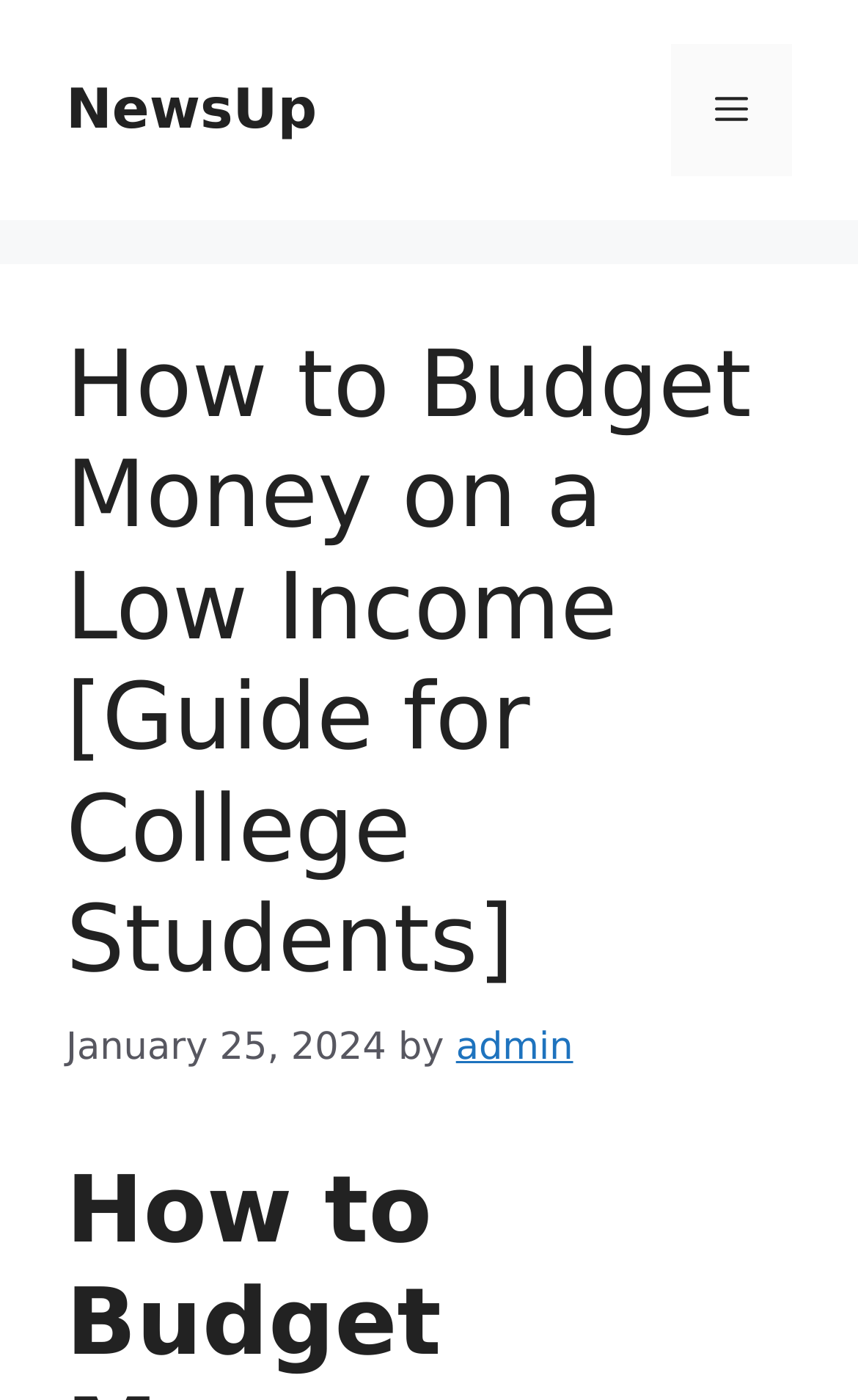What is the purpose of the button at the top right corner?
Refer to the image and give a detailed answer to the question.

I determined the purpose of the button by examining its description as 'Menu' and its role as a navigation element, which suggests that it is used to toggle the menu.